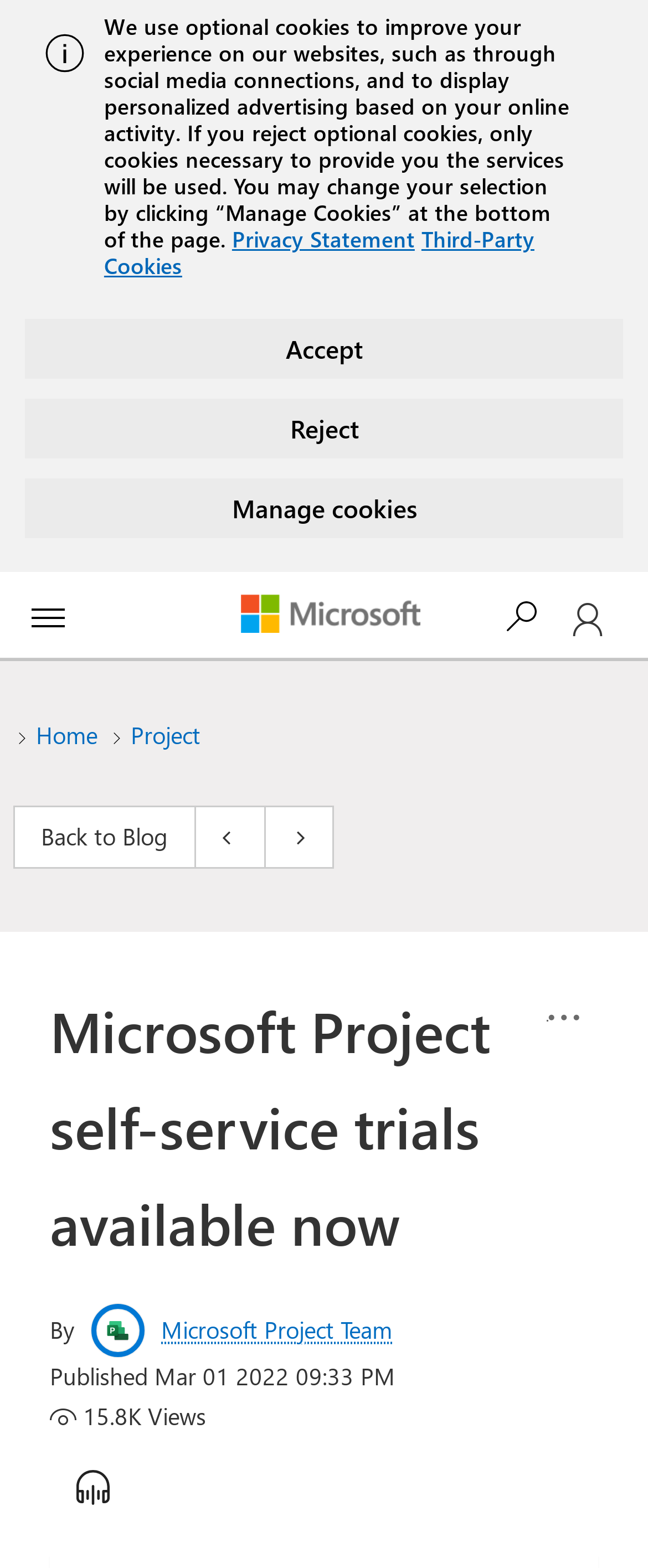Detail the features and information presented on the webpage.

The webpage is about Microsoft Project self-service trials, with a focus on signing up for trials on an organization's existing Microsoft 365 tenants. 

At the top of the page, there is an alert section with an image and a static text describing the use of optional cookies to improve the user's experience. Below this section, there are three buttons: "Accept", "Reject", and "Manage cookies". 

The primary navigation menu is located below the alert section, with links to "Microsoft" and a search function. There is also a secondary navigation menu that shows the user's location in the site, with links to "Home" and "Project". 

The main content of the page is a blog post titled "Microsoft Project self-service trials available now", with a "Show post option menu" button to the right. The post is attributed to the "Microsoft Project Team" and displays the publication date and time, as well as the number of views. 

There are several social media links and icons scattered throughout the page, including a "Back to Blog" link and icons for following or messaging the Microsoft Project Team. At the bottom of the page, there is a "play" button with an accompanying image.